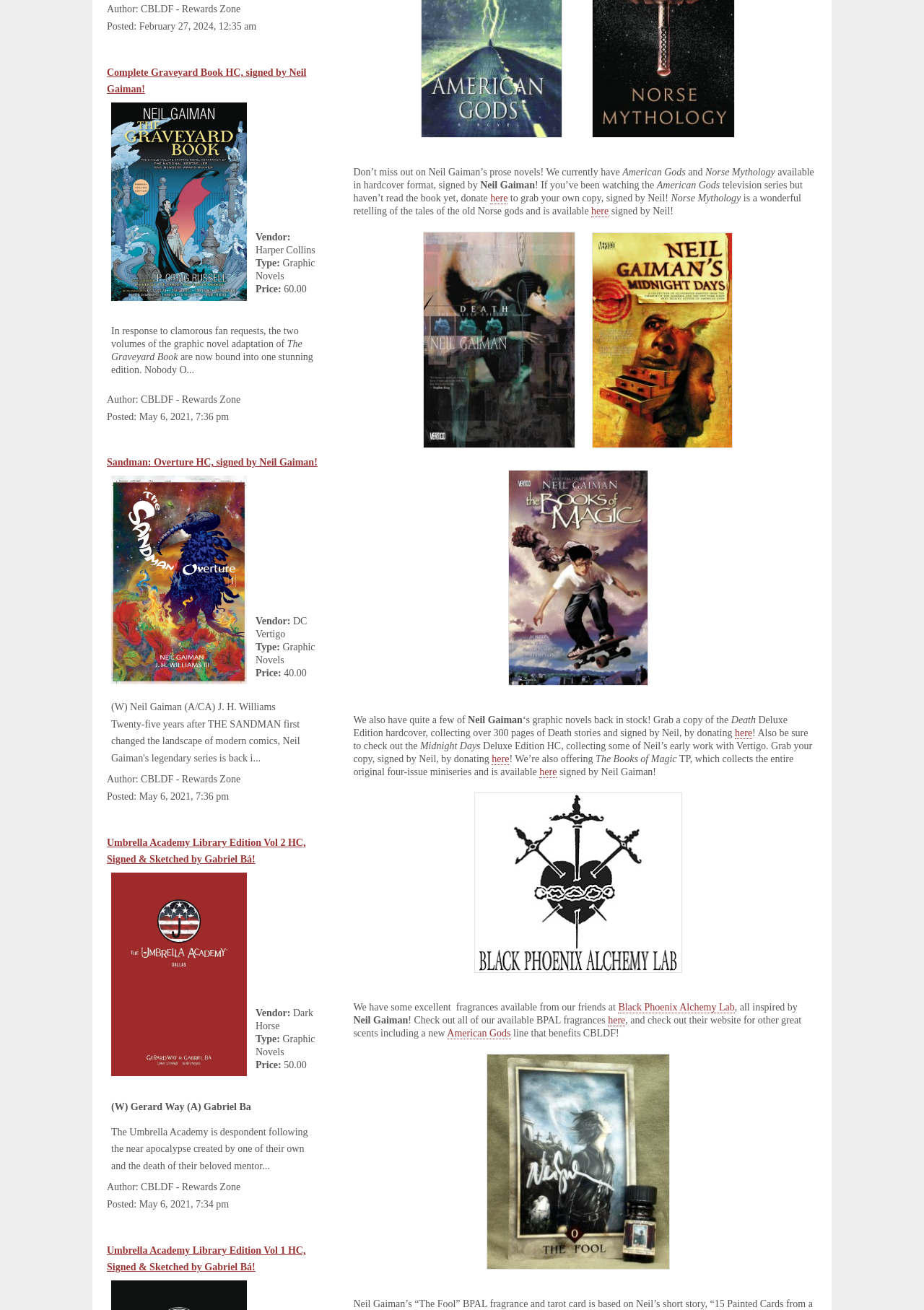Locate the bounding box of the UI element defined by this description: "alt="Books of Magic"". The coordinates should be given as four float numbers between 0 and 1, formatted as [left, top, right, bottom].

[0.55, 0.528, 0.717, 0.536]